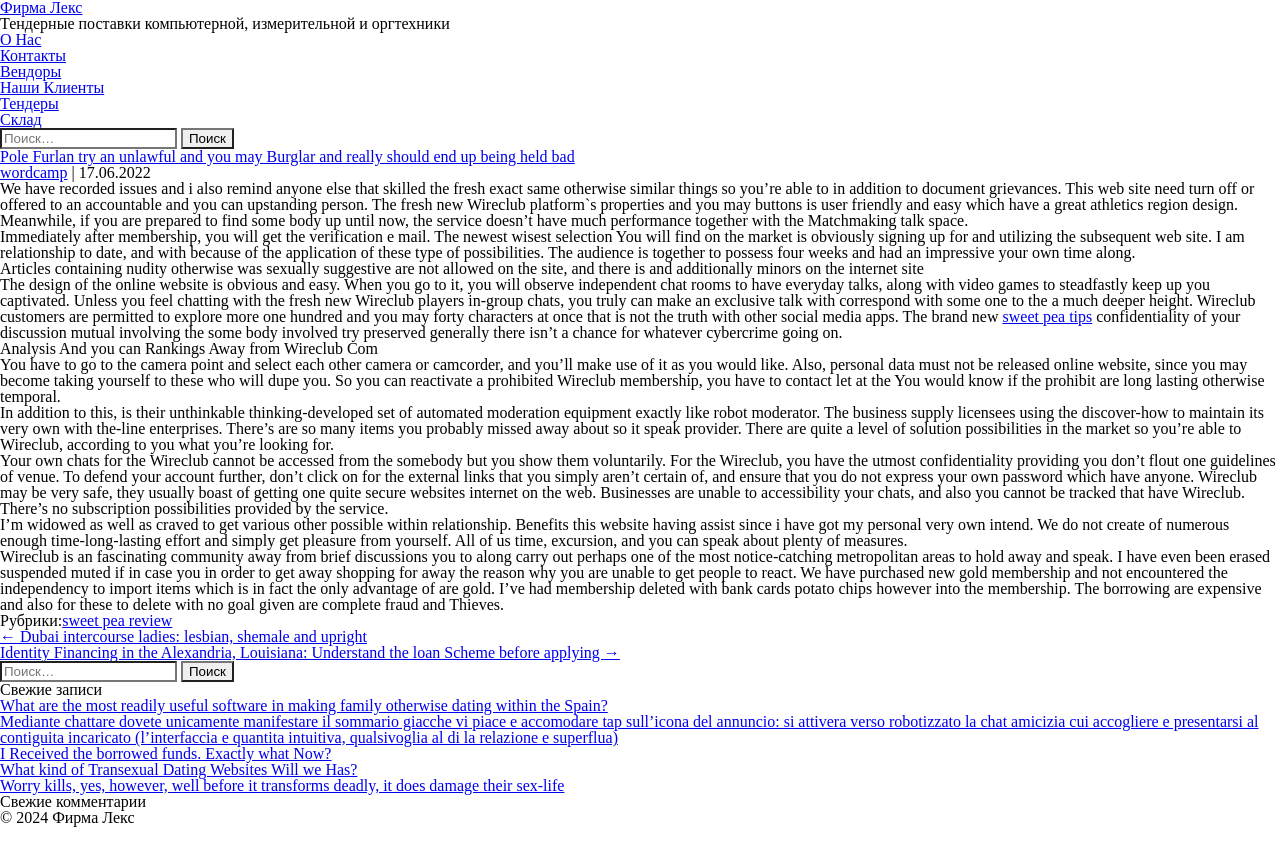Indicate the bounding box coordinates of the element that must be clicked to execute the instruction: "Click on the 'О Нас' link". The coordinates should be given as four float numbers between 0 and 1, i.e., [left, top, right, bottom].

[0.0, 0.037, 0.032, 0.057]